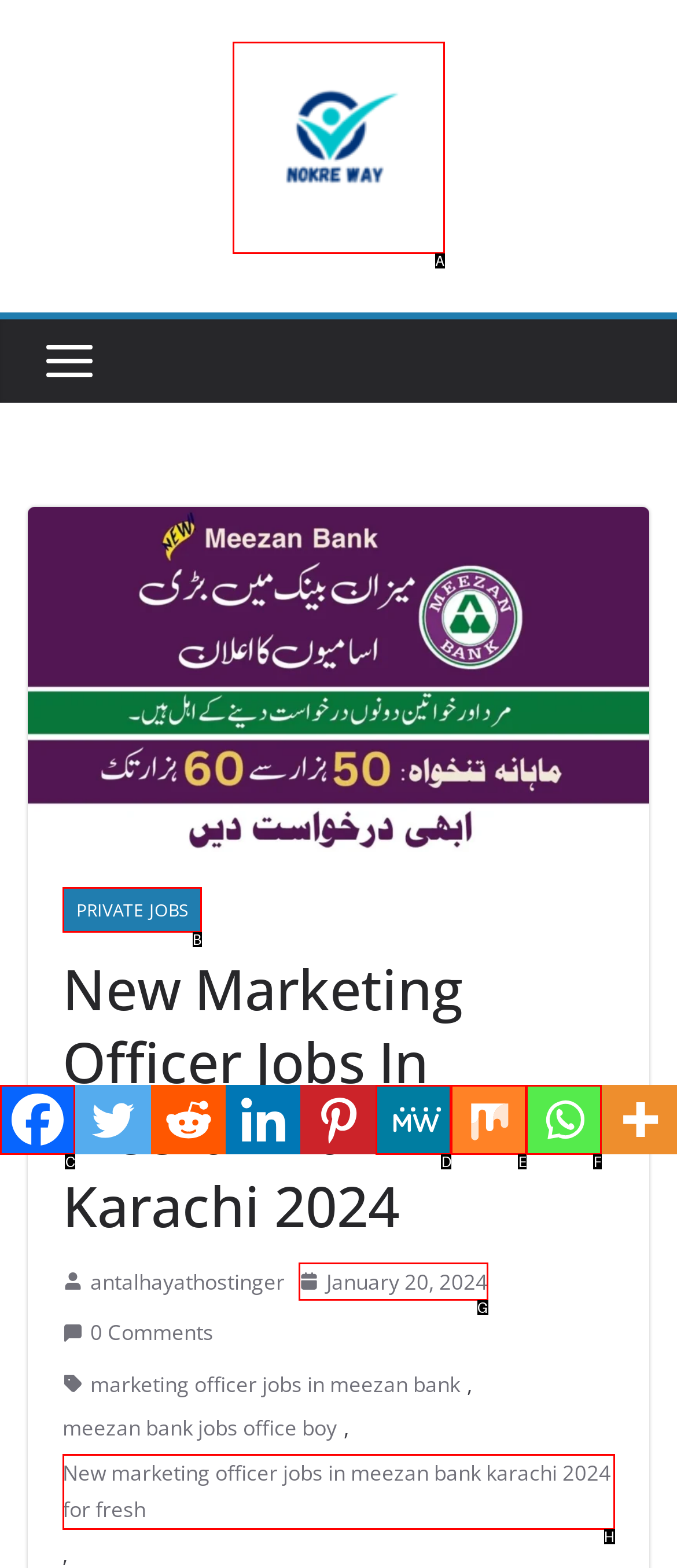Given the description: PRIVATE JOBS, determine the corresponding lettered UI element.
Answer with the letter of the selected option.

B